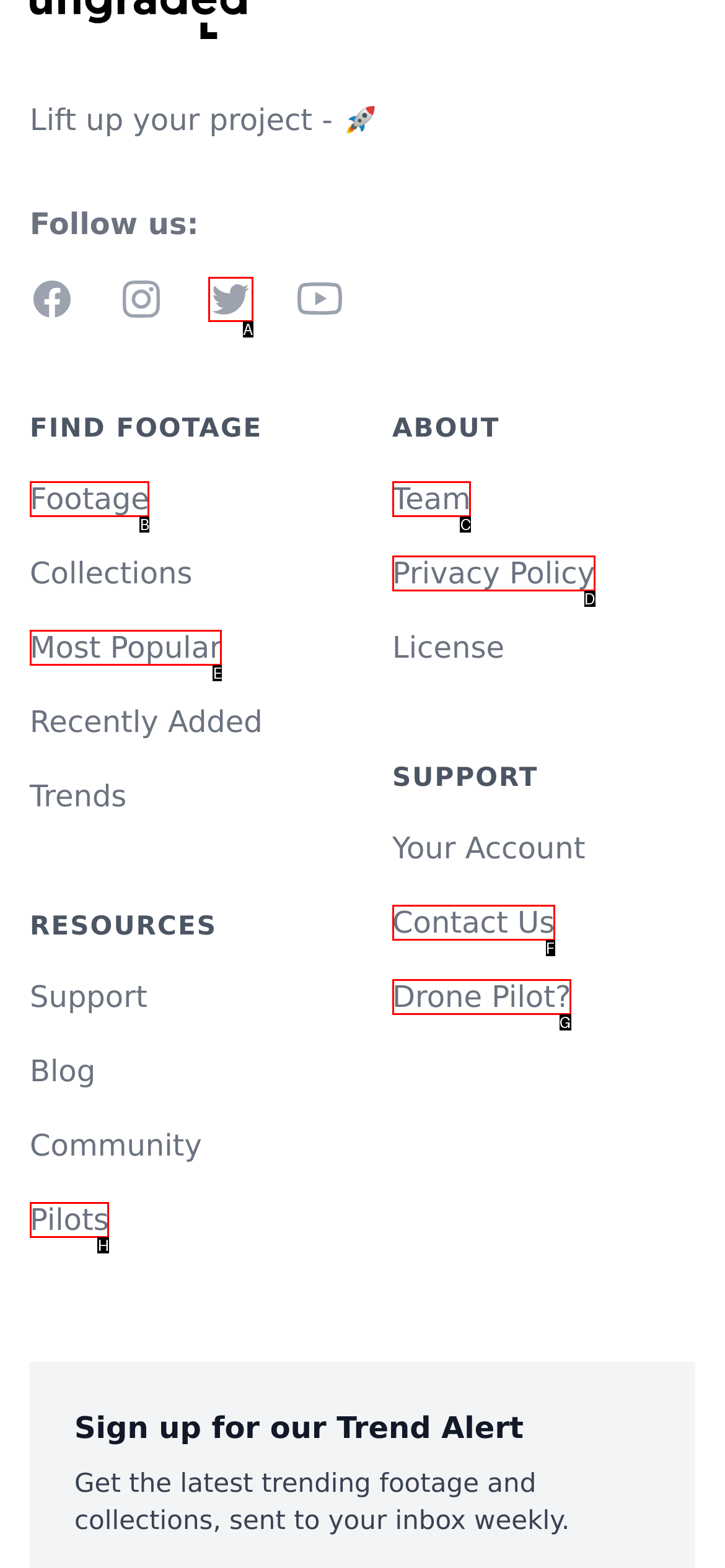Identify which HTML element matches the description: Twitter
Provide your answer in the form of the letter of the correct option from the listed choices.

A